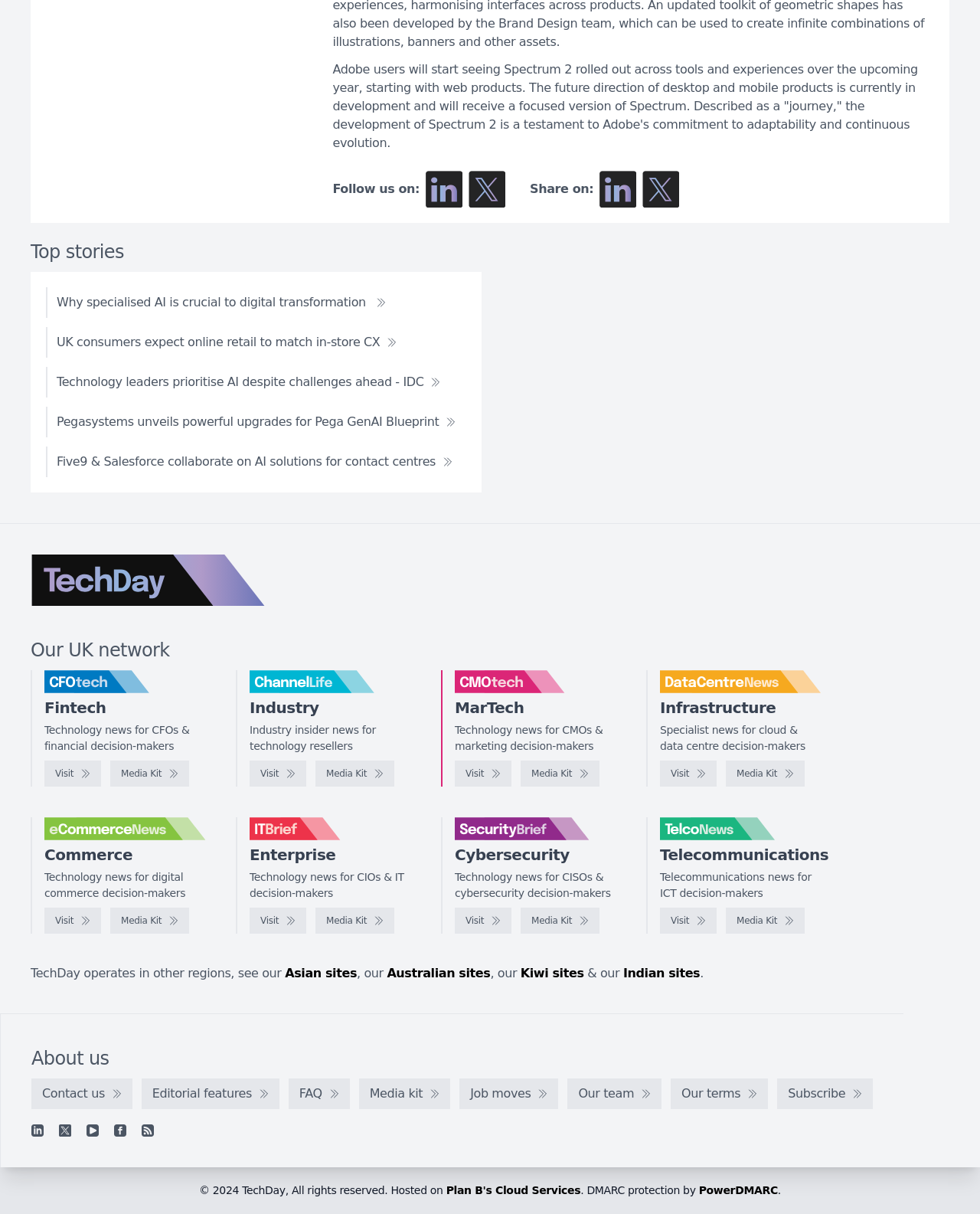Please provide a short answer using a single word or phrase for the question:
What is the purpose of the 'Visit' links?

To visit other websites